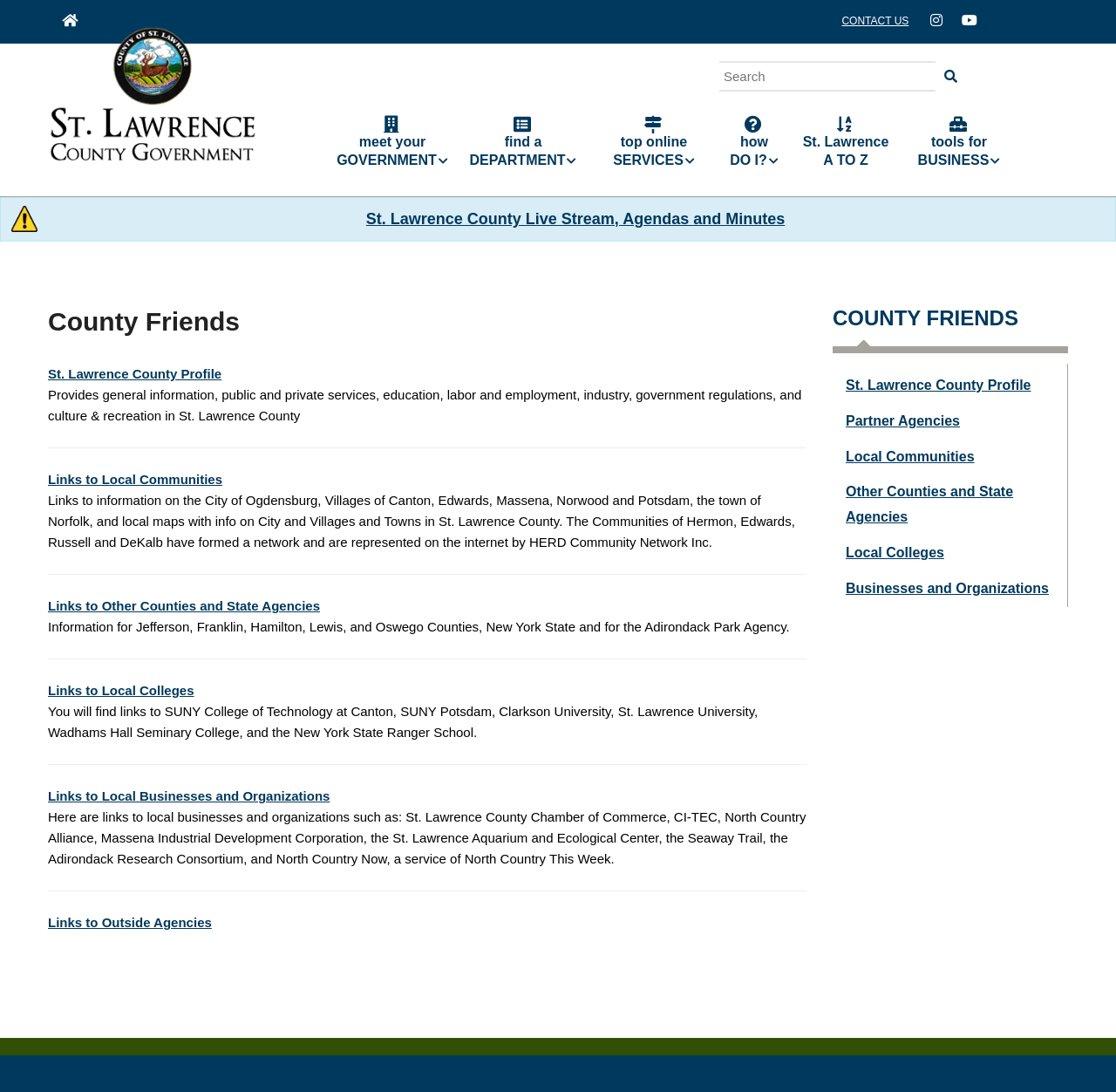Answer succinctly with a single word or phrase:
How many links are provided under 'Links to Local Colleges'?

Six links